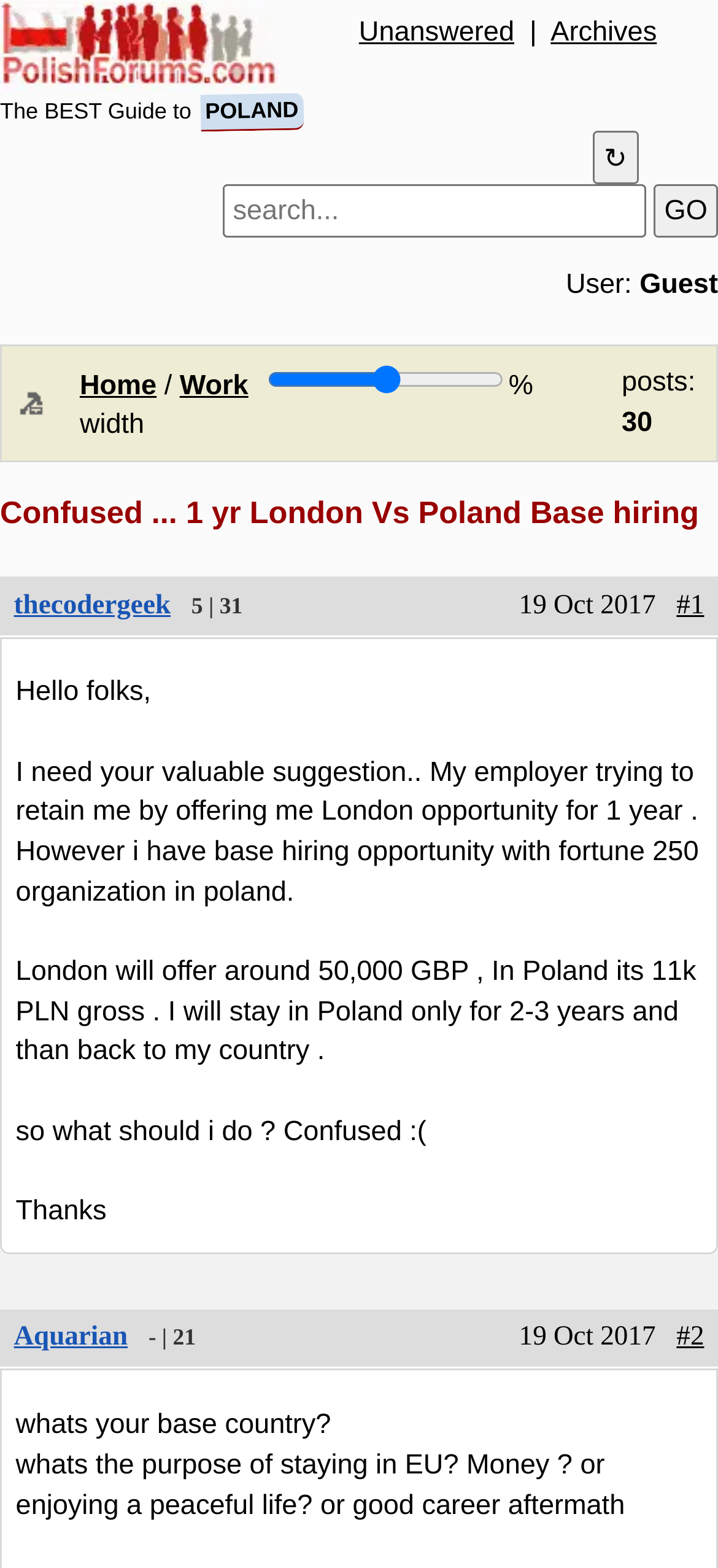What is the salary offered in London? Observe the screenshot and provide a one-word or short phrase answer.

50,000 GBP